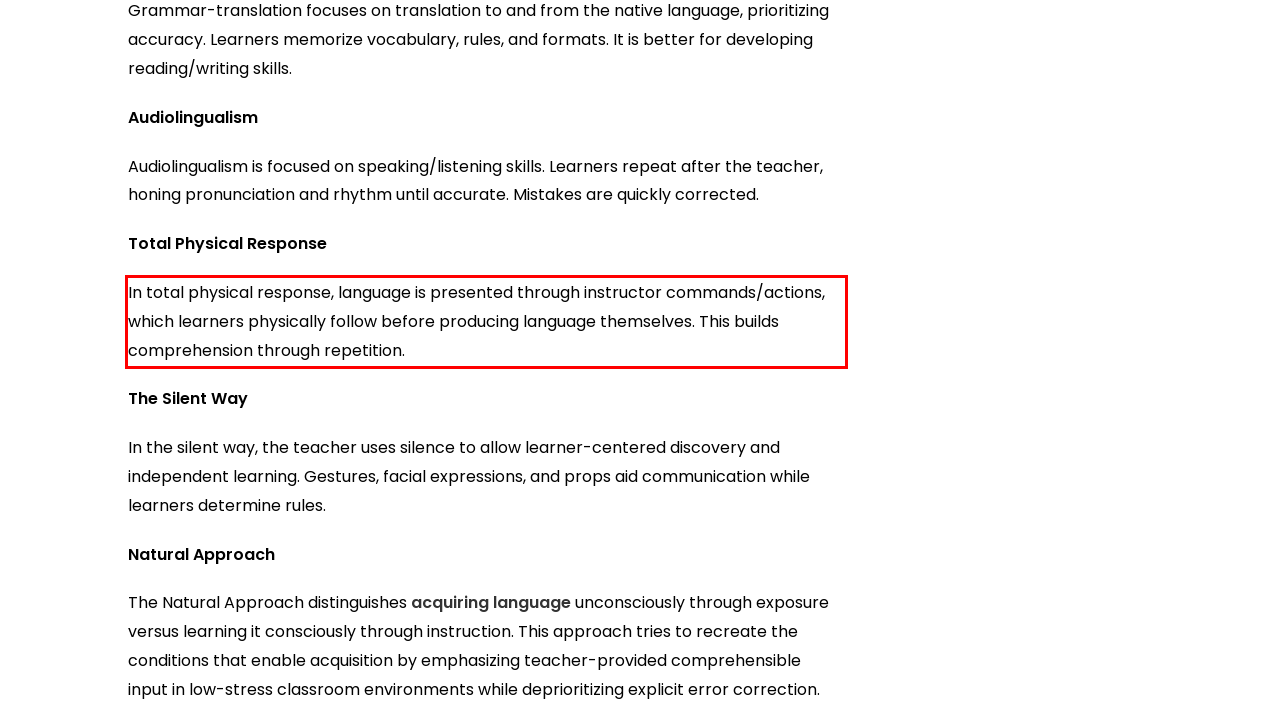Identify the text inside the red bounding box on the provided webpage screenshot by performing OCR.

In total physical response, language is presented through instructor commands/actions, which learners physically follow before producing language themselves. This builds comprehension through repetition.